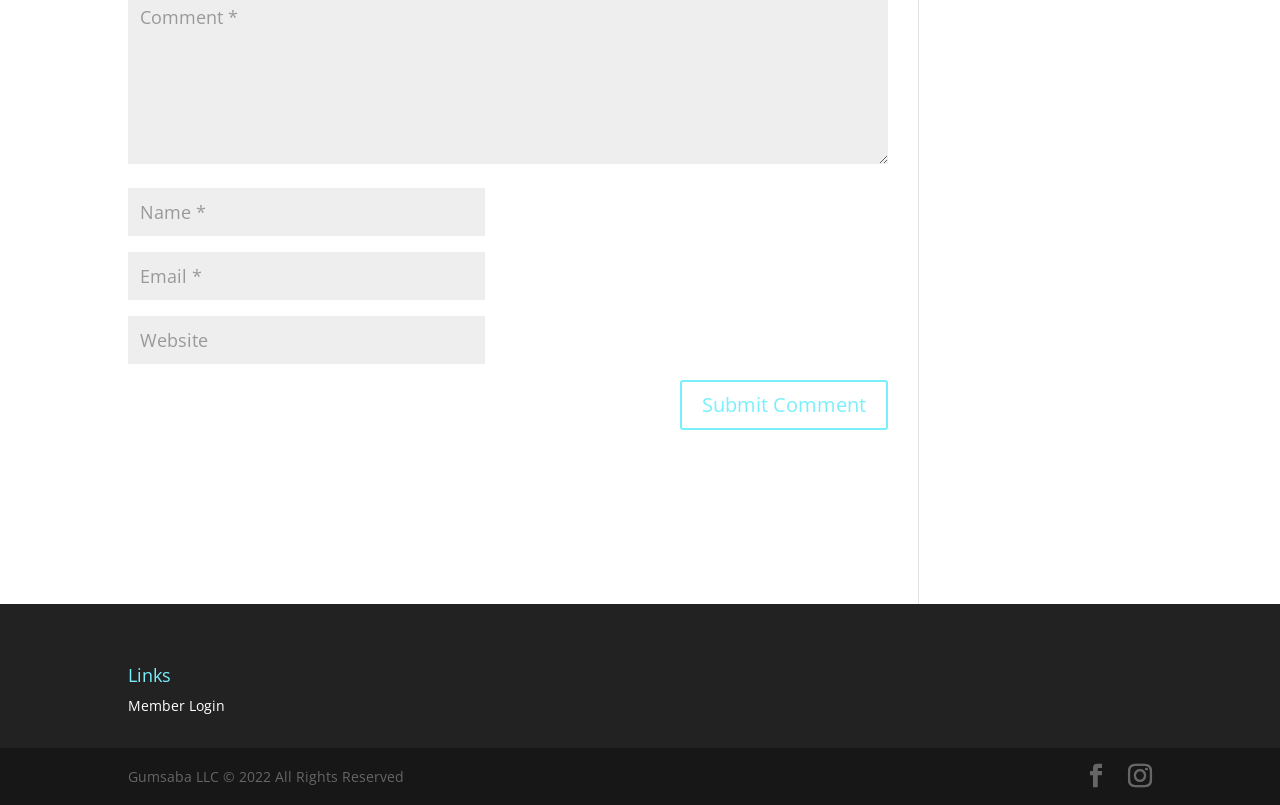Respond with a single word or short phrase to the following question: 
What is the function of the 'Submit Comment' button?

To submit a comment